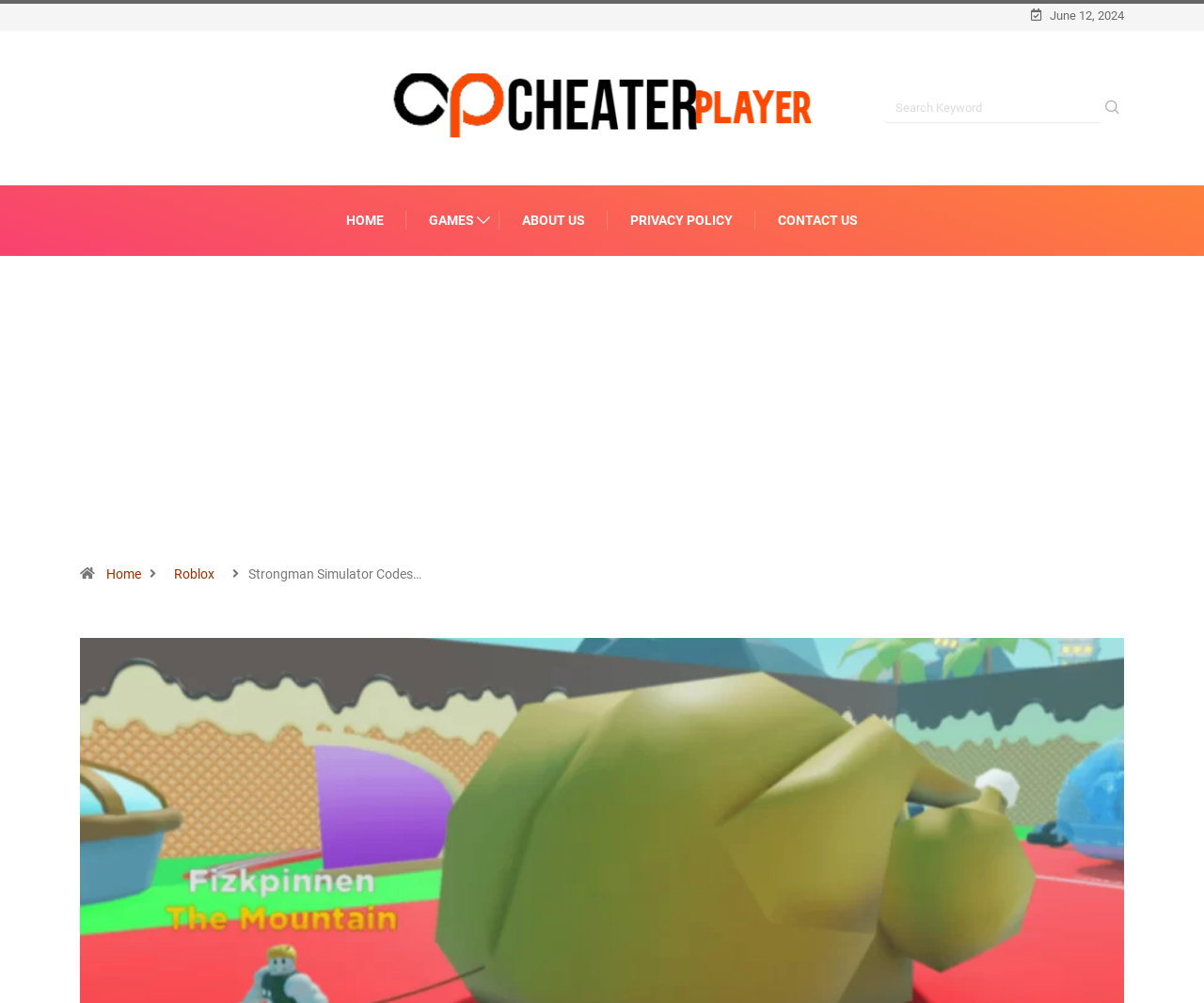Using the information shown in the image, answer the question with as much detail as possible: What is the category of the webpage based on the link 'Roblox'?

I inferred the category of the webpage by looking at the link 'Roblox' which is a popular online gaming platform. This suggests that the webpage is related to games, possibly providing codes or resources for Roblox players.